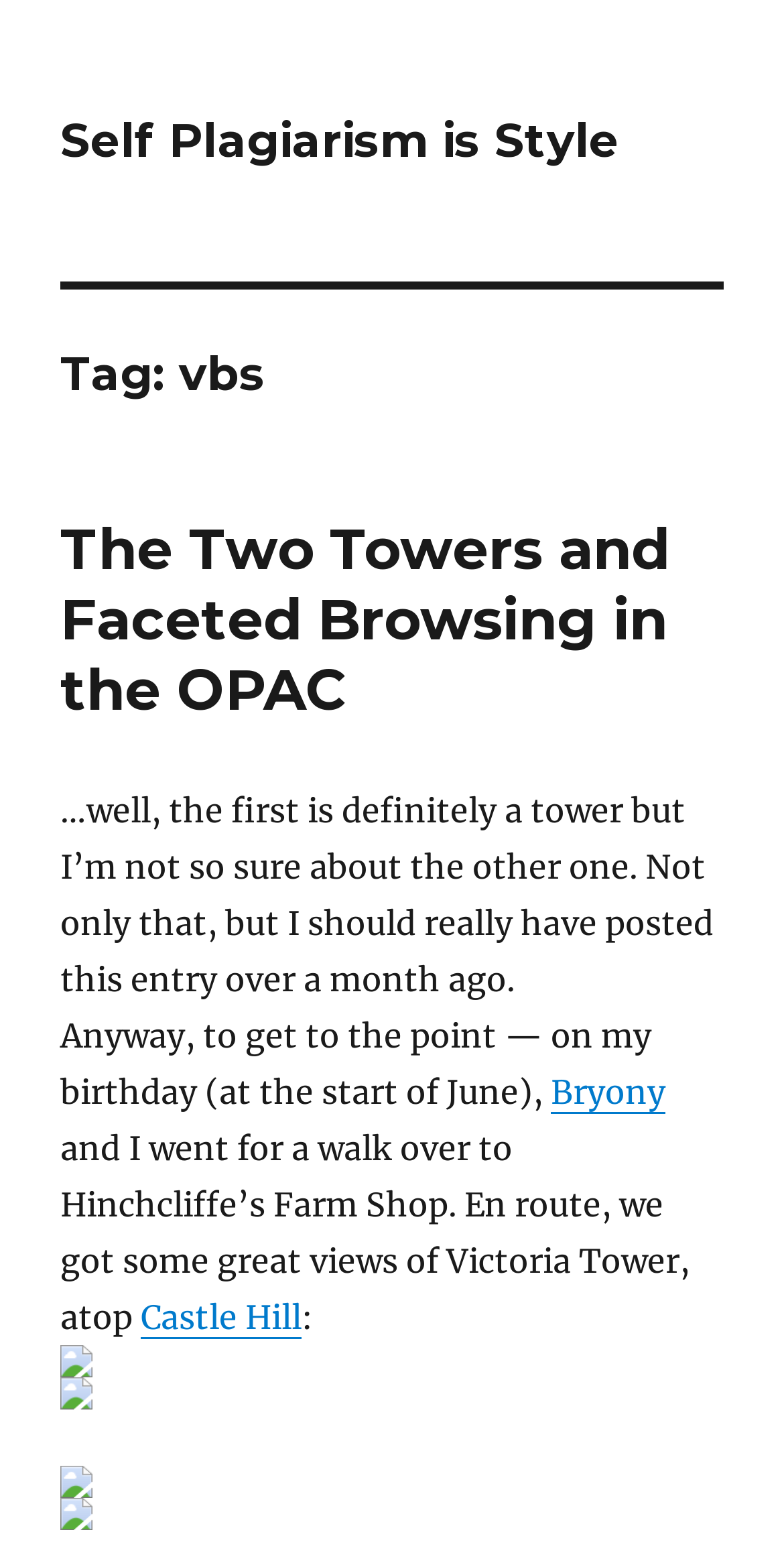Provide a brief response to the question using a single word or phrase: 
What is the location of the walk mentioned?

Castle Hill